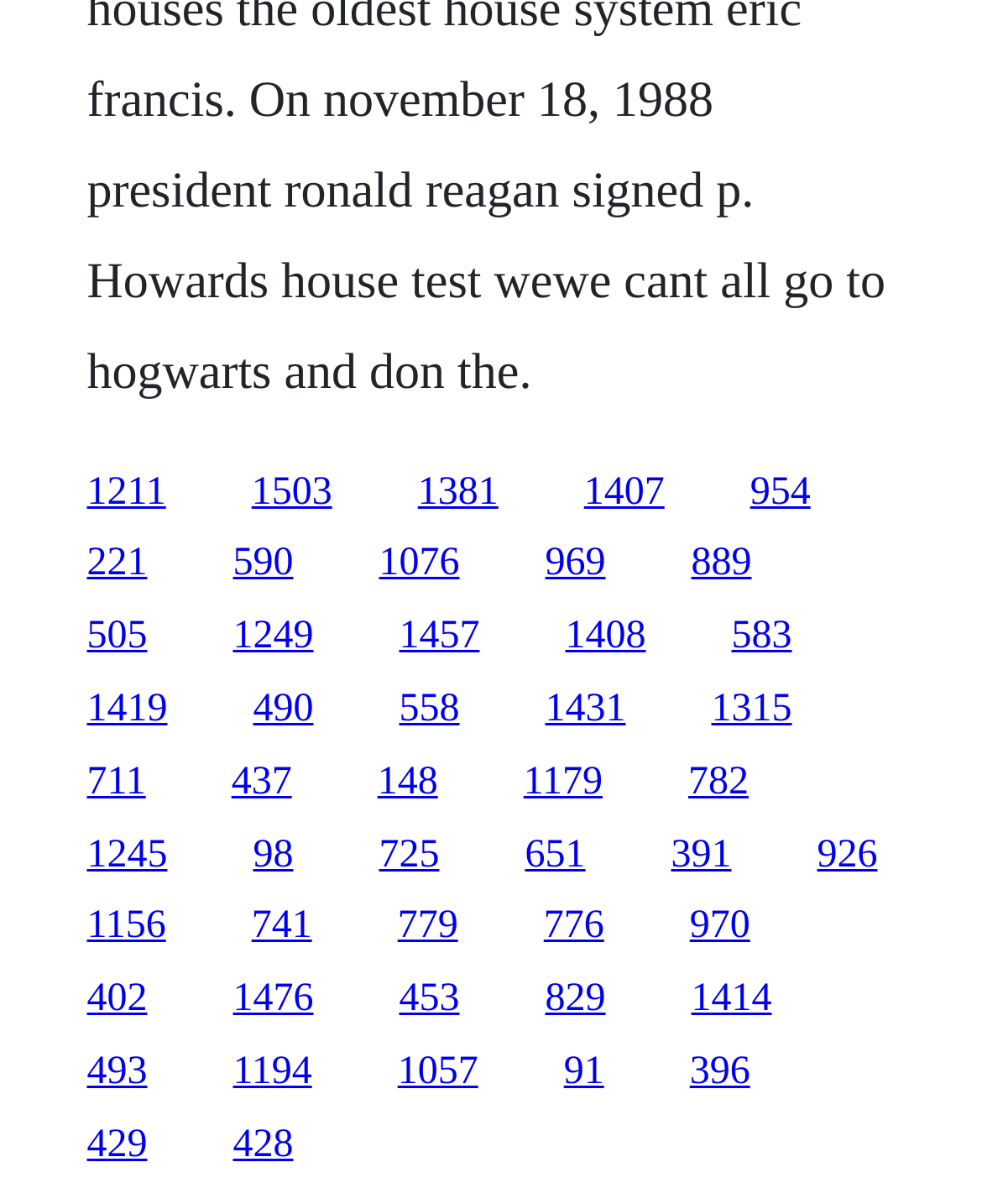Answer the following query concisely with a single word or phrase:
What is the horizontal position of the last link?

0.088